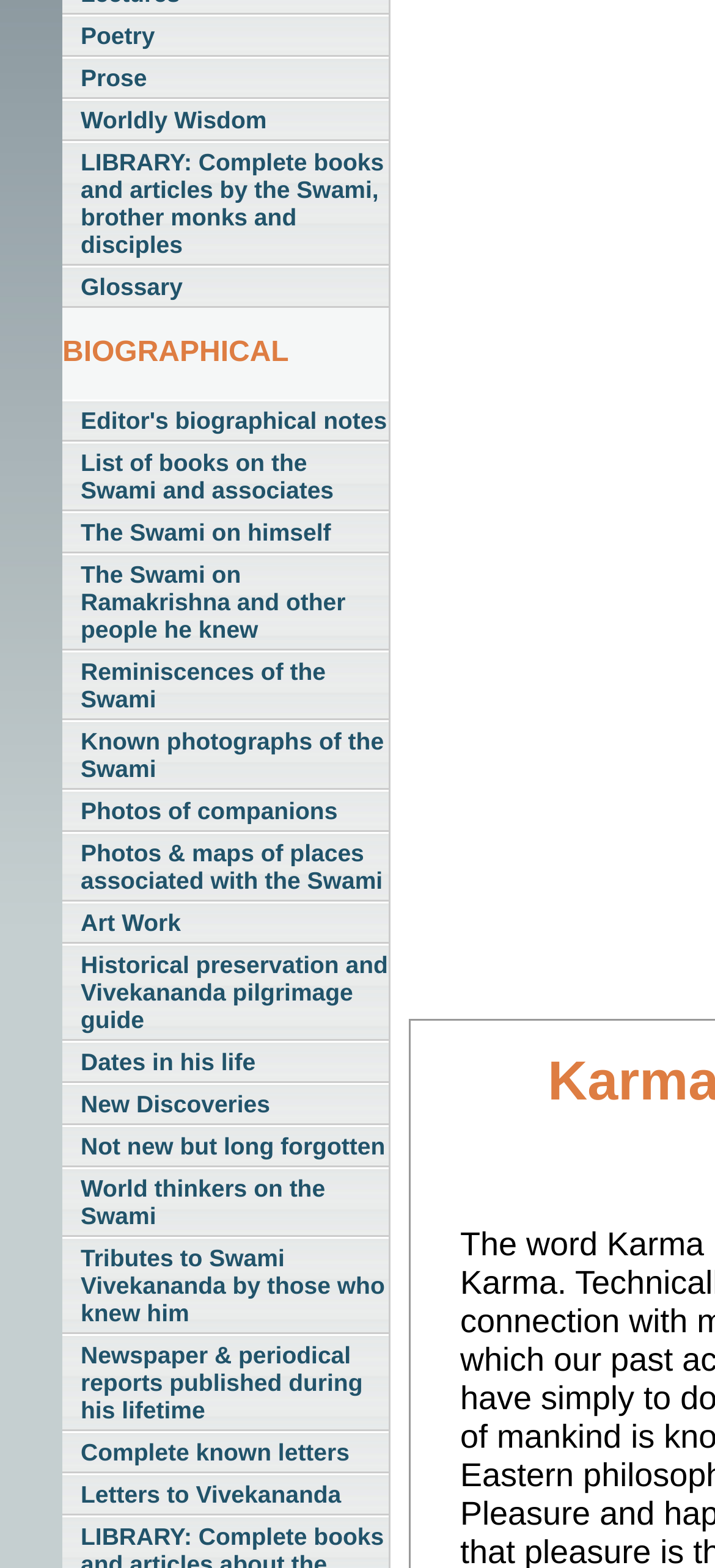Identify the bounding box coordinates of the HTML element based on this description: "Prose".

[0.087, 0.036, 0.544, 0.063]